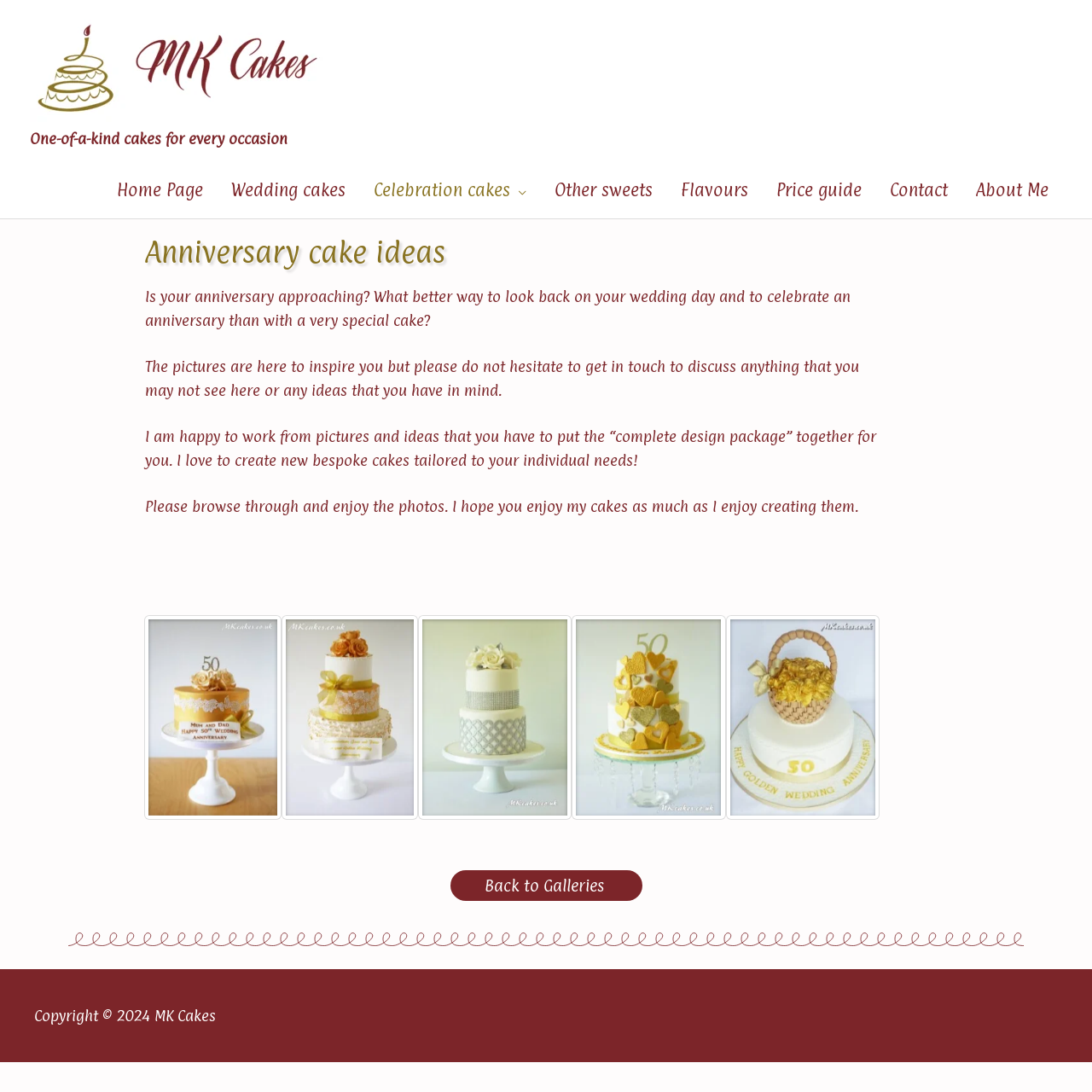Determine the bounding box coordinates for the clickable element to execute this instruction: "Read the MN Fishing Report 8-8-12". Provide the coordinates as four float numbers between 0 and 1, i.e., [left, top, right, bottom].

None